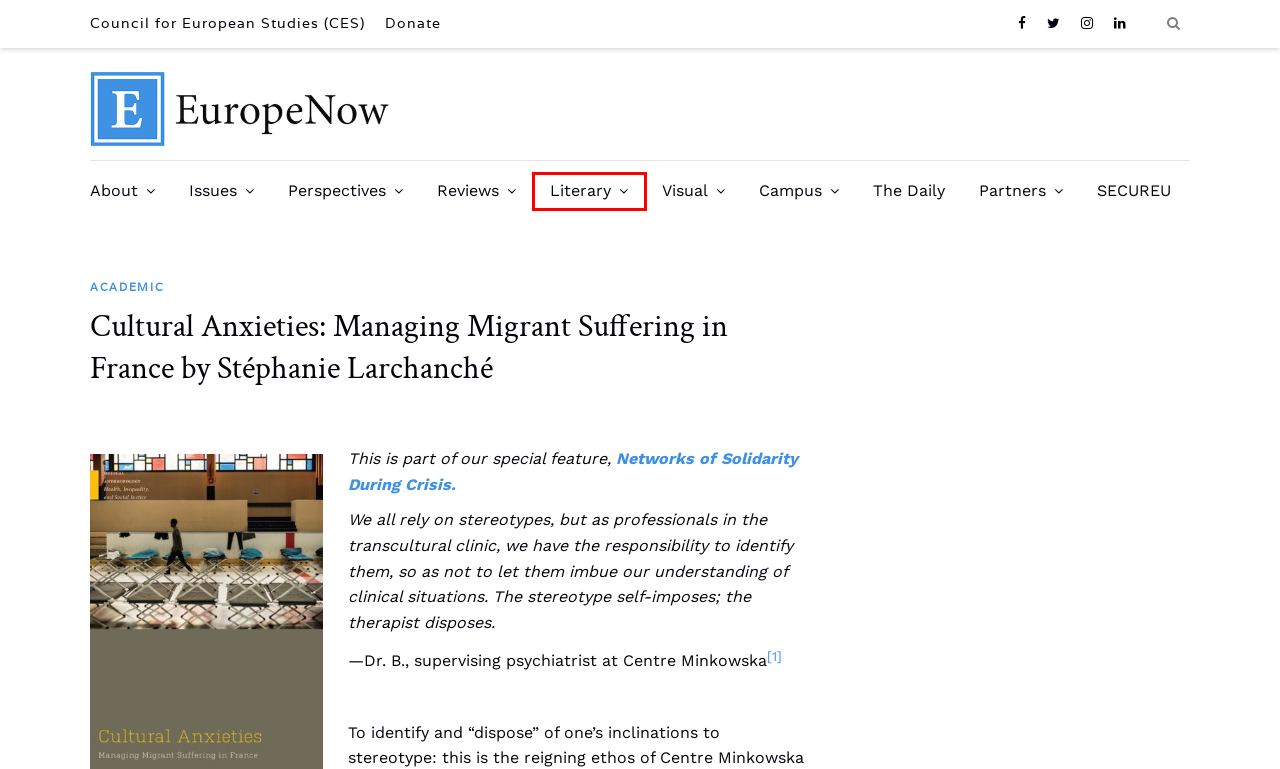Look at the screenshot of a webpage where a red rectangle bounding box is present. Choose the webpage description that best describes the new webpage after clicking the element inside the red bounding box. Here are the candidates:
A. EuropeNow – a journal of research & art
B. Networks of Solidarity in Times of Crisis – EuropeNow
C. Campus – EuropeNow
D. Support EuropeNow – EuropeNow
E. Council for European Studies – Council for European Studies
F. Literary – EuropeNow
G. SECUREU – EuropeNow
H. Issues – EuropeNow

F